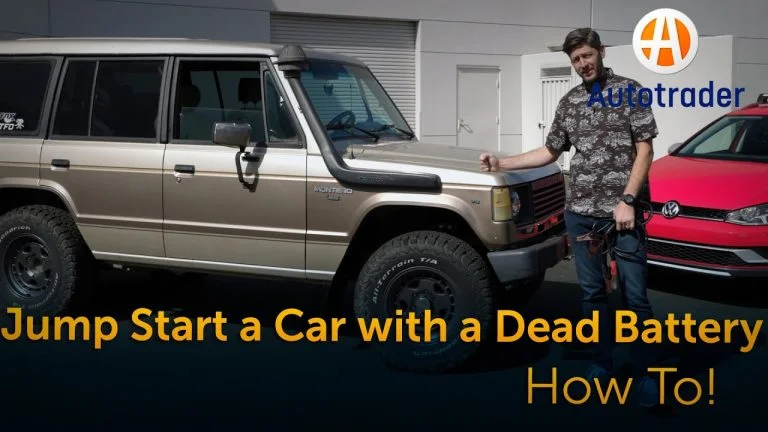Describe all the elements and aspects of the image comprehensively.

The image features a man standing next to a vintage SUV, a beige model with a rugged appearance. He appears confident and engaged, providing a relatable guide for viewers. The text overlay reads "Jump Start a Car with a Dead Battery – How To!" indicating the informative nature of the content. This visual serves as an instructional prompt, likely aimed at those seeking practical advice on car maintenance, specifically for situations involving dead batteries. The backdrop suggests an automotive context, hinting at a workshop or service area, adding to the instructional theme of the piece. The Autotrader logo is visible in the top right corner, signifying the source of this valuable information.